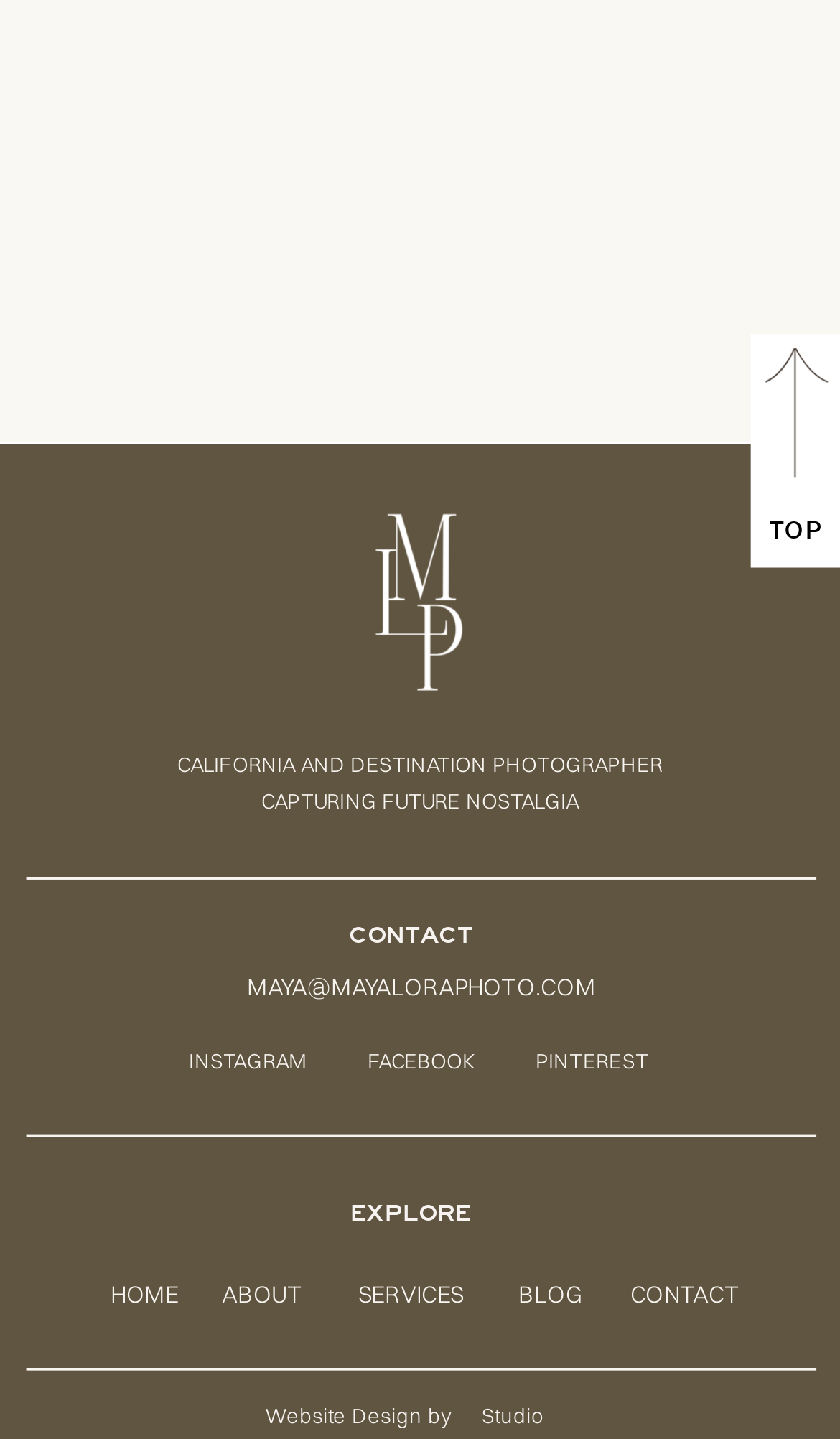Predict the bounding box coordinates of the area that should be clicked to accomplish the following instruction: "Click on the 'HOME' link". The bounding box coordinates should consist of four float numbers between 0 and 1, i.e., [left, top, right, bottom].

[0.131, 0.885, 0.209, 0.916]